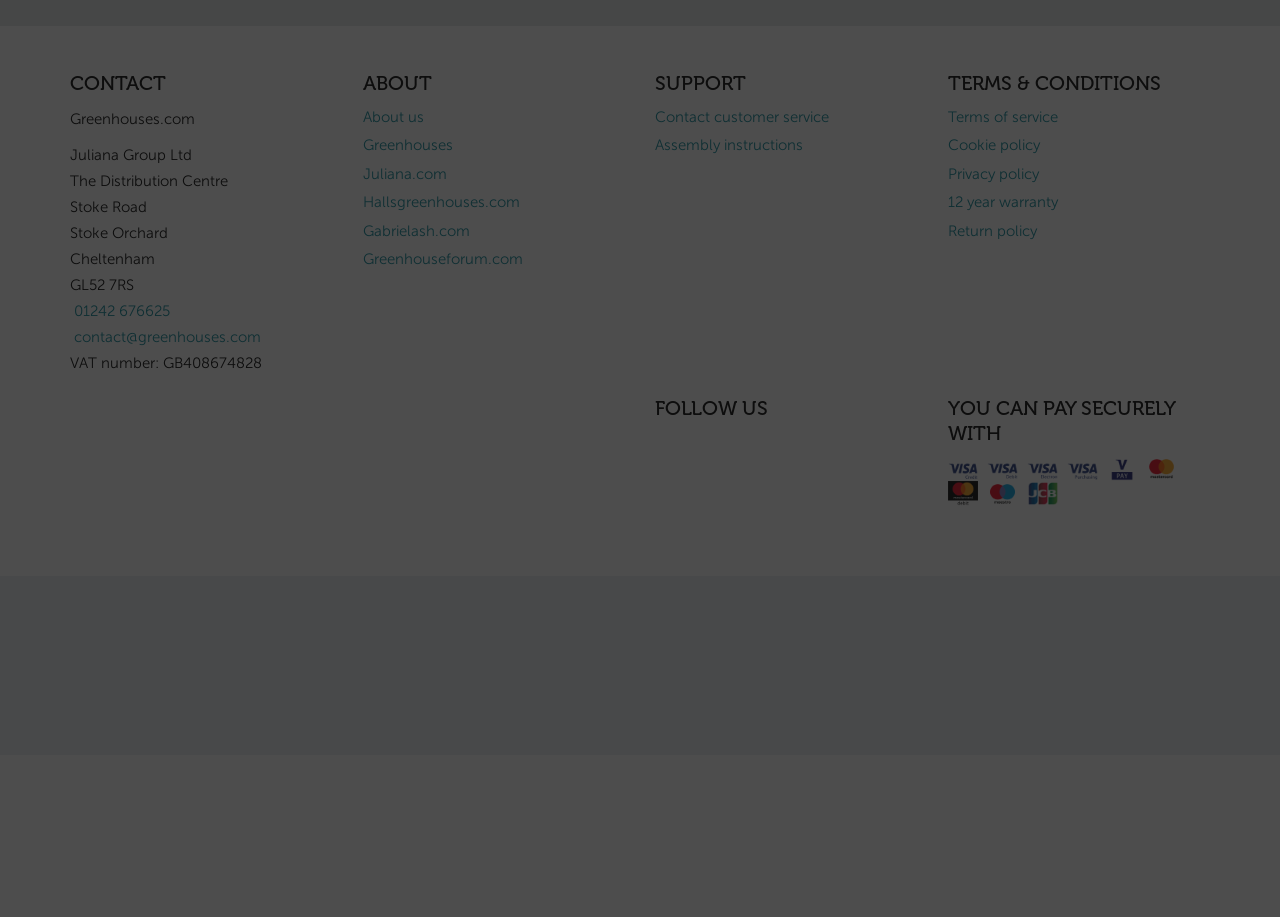Given the description of the UI element: "12 year warranty", predict the bounding box coordinates in the form of [left, top, right, bottom], with each value being a float between 0 and 1.

[0.74, 0.211, 0.826, 0.229]